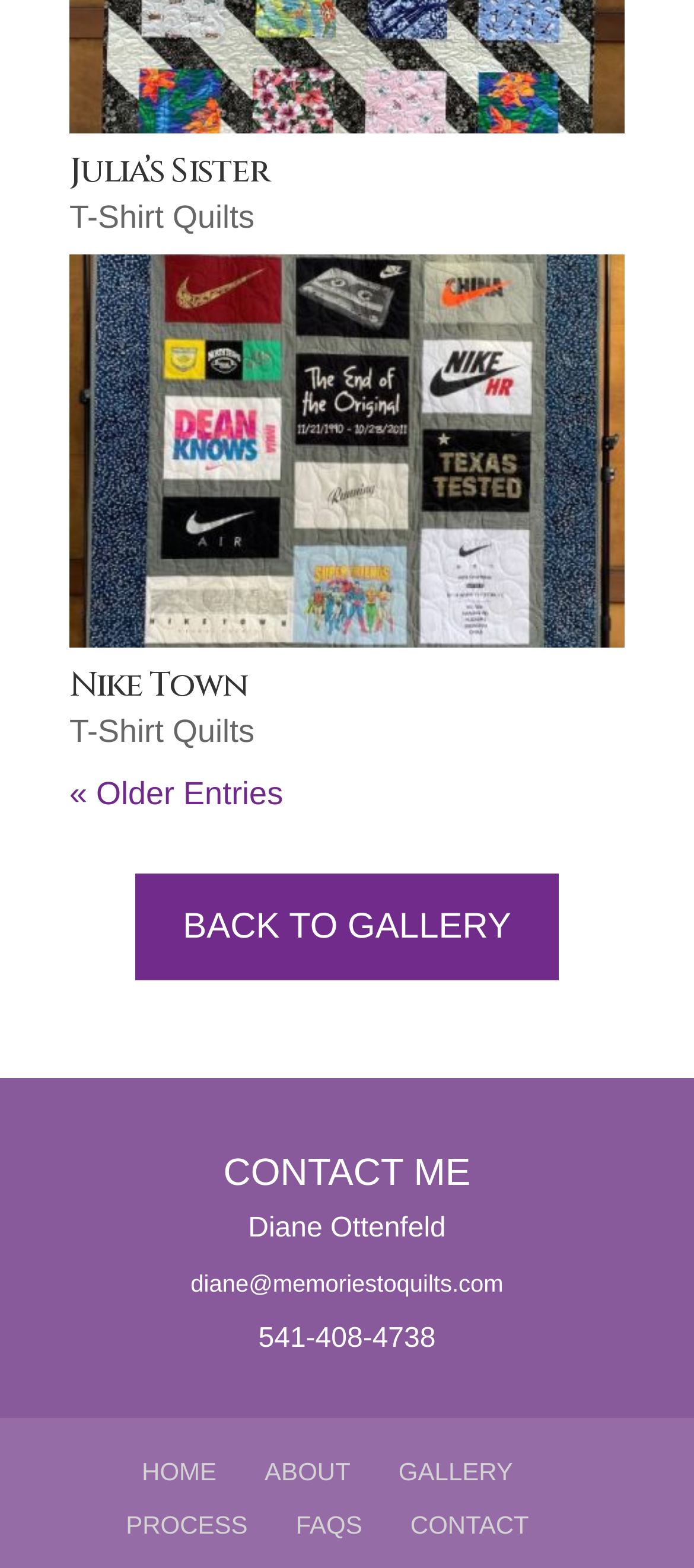How many navigation links are there at the bottom? Examine the screenshot and reply using just one word or a brief phrase.

7